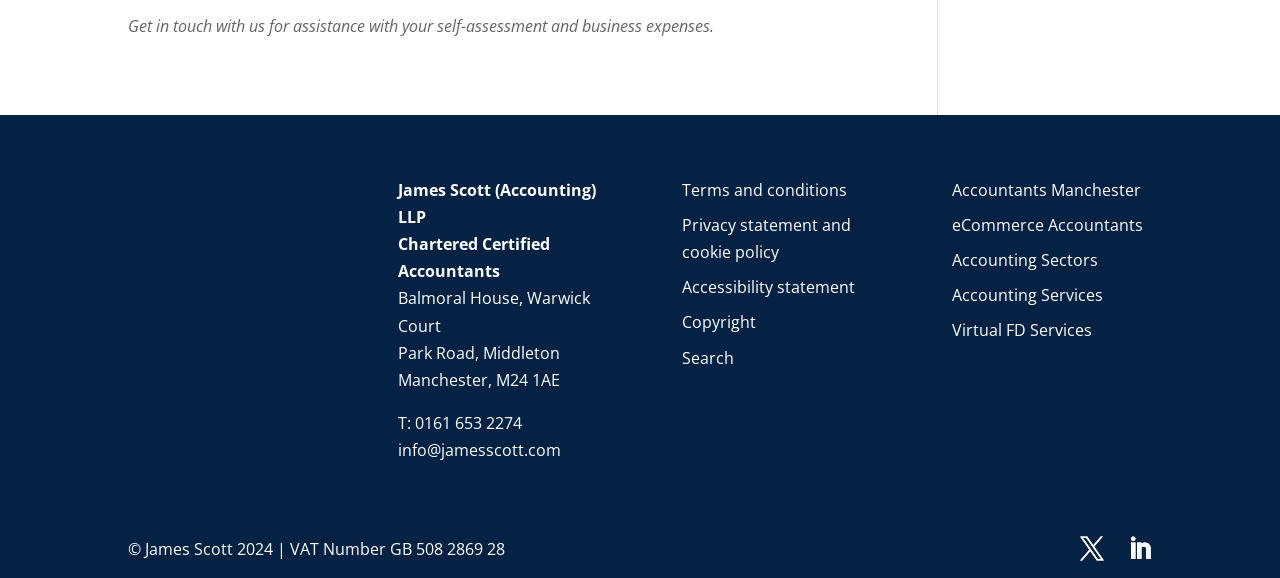Find the bounding box coordinates of the clickable element required to execute the following instruction: "Learn more about eCommerce Accountants". Provide the coordinates as four float numbers between 0 and 1, i.e., [left, top, right, bottom].

[0.744, 0.37, 0.893, 0.408]